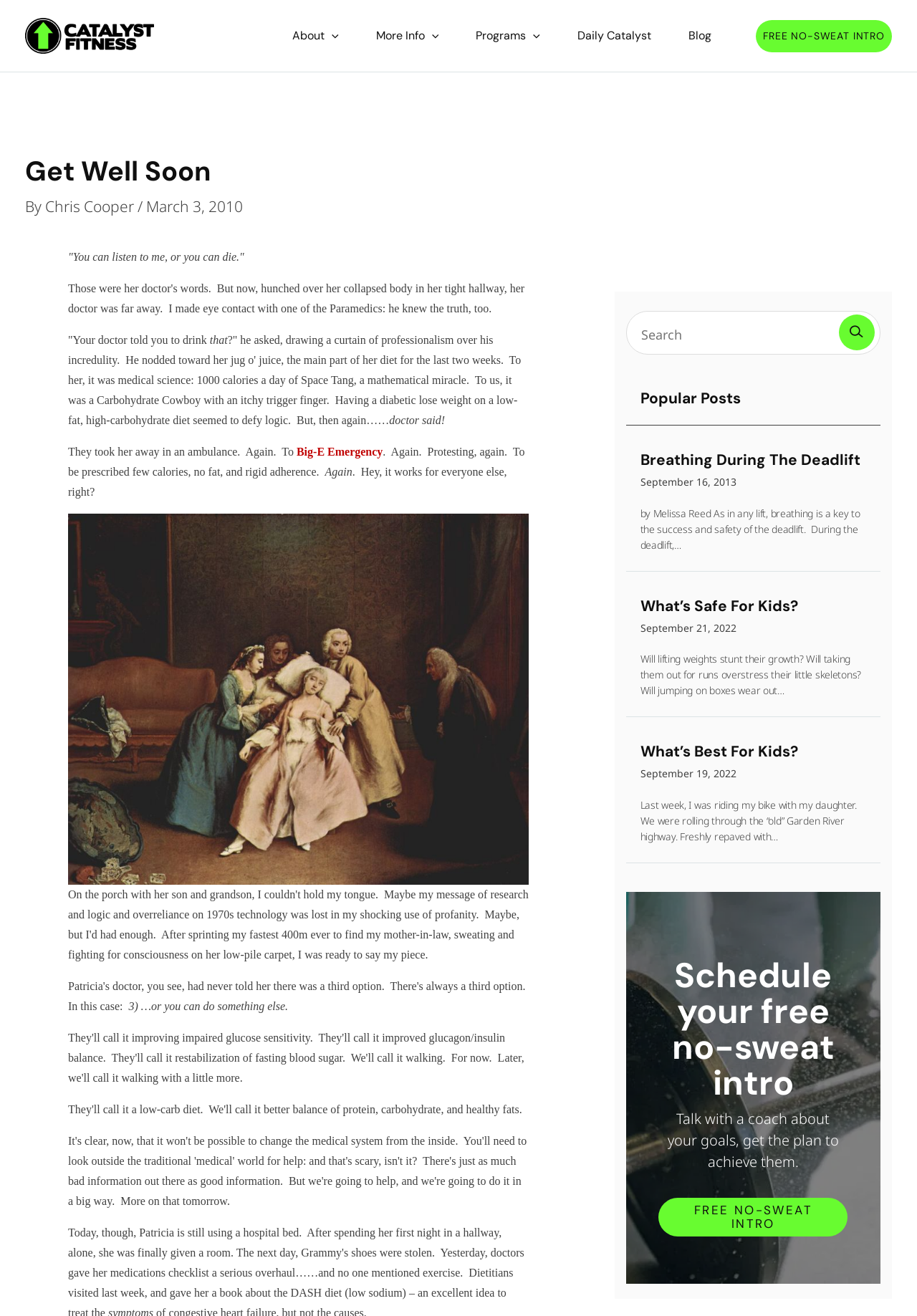Please specify the bounding box coordinates in the format (top-left x, top-left y, bottom-right x, bottom-right y), with values ranging from 0 to 1. Identify the bounding box for the UI component described as follows: More Info

[0.39, 0.014, 0.499, 0.04]